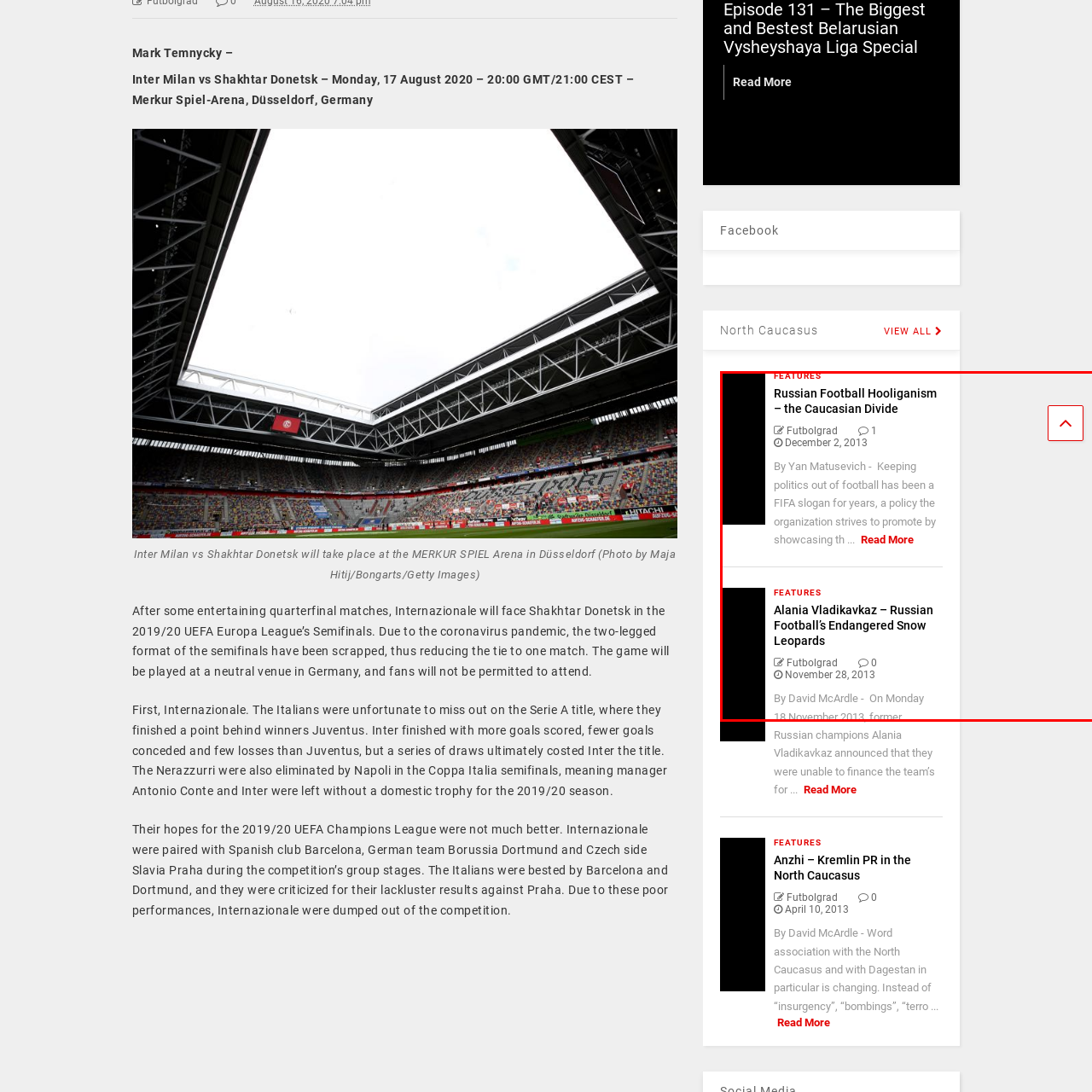What is the purpose of the interaction links?  
Inspect the image within the red boundary and offer a detailed explanation grounded in the visual information present in the image.

The interaction links are provided to allow users to read more about each article, as mentioned in the caption, enabling users to access additional information on the featured topics.